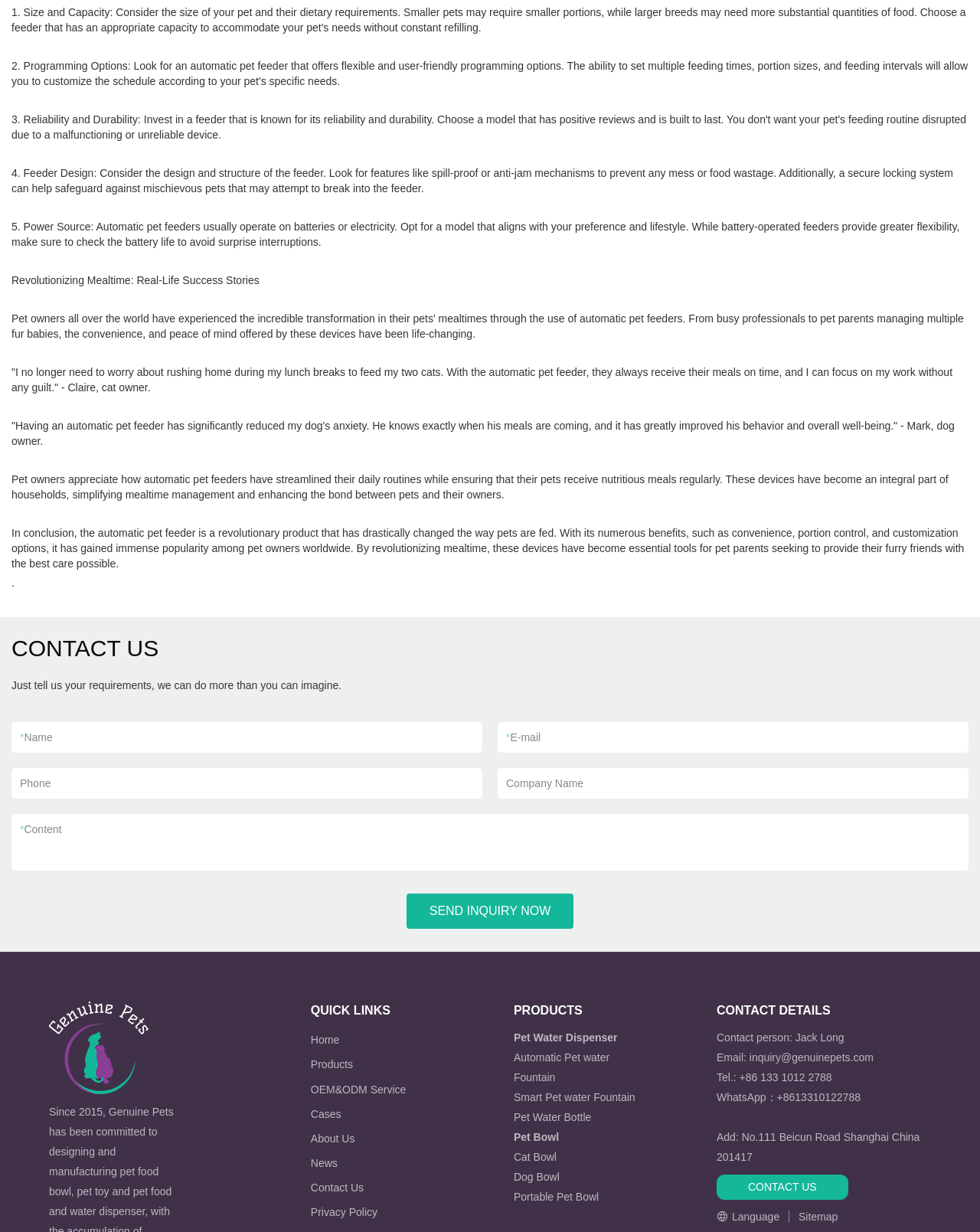Respond with a single word or short phrase to the following question: 
What is the purpose of the 'CONTACT US' section?

send inquiry